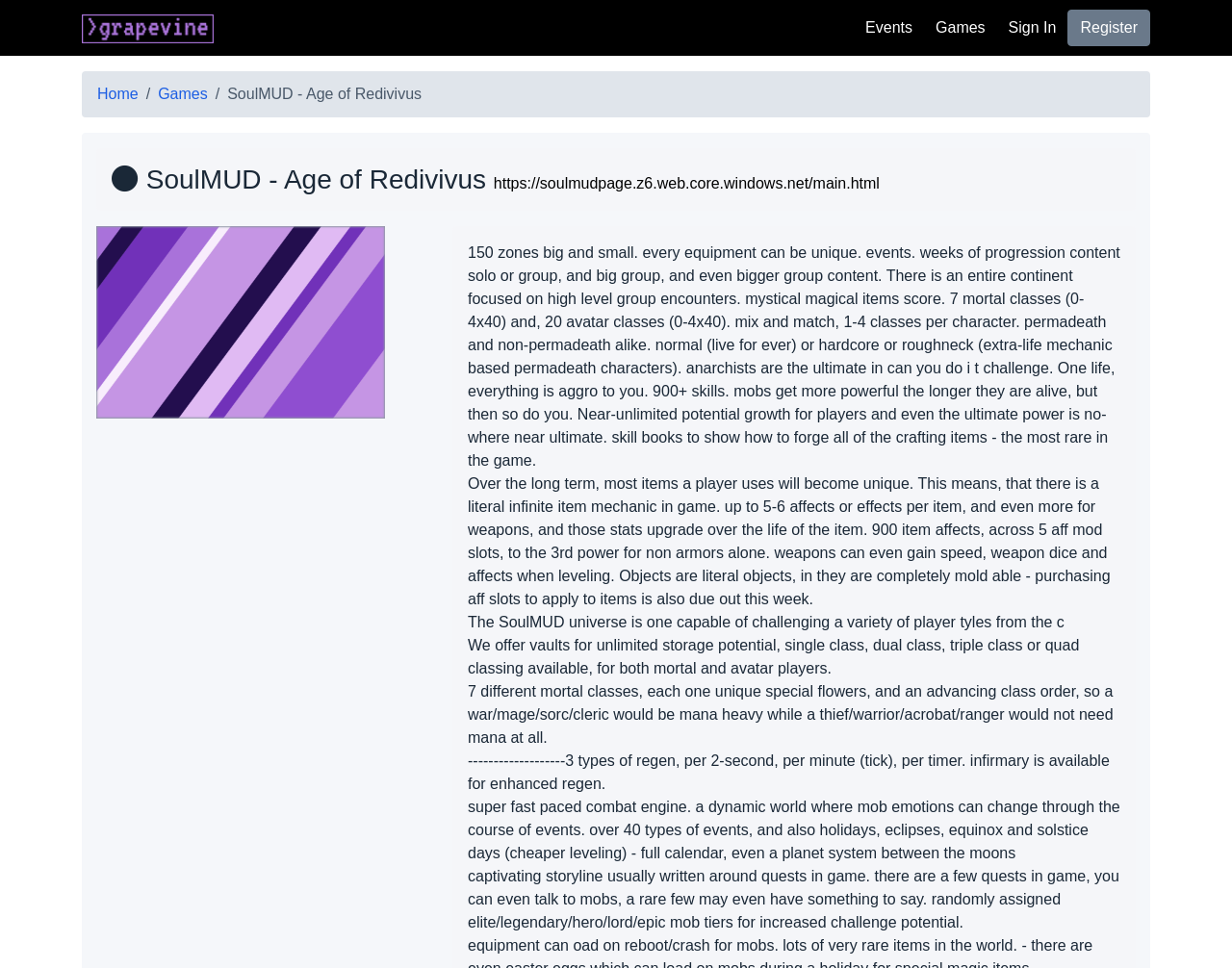Find the bounding box coordinates of the clickable area required to complete the following action: "Click the 'Register' link".

[0.867, 0.01, 0.934, 0.048]